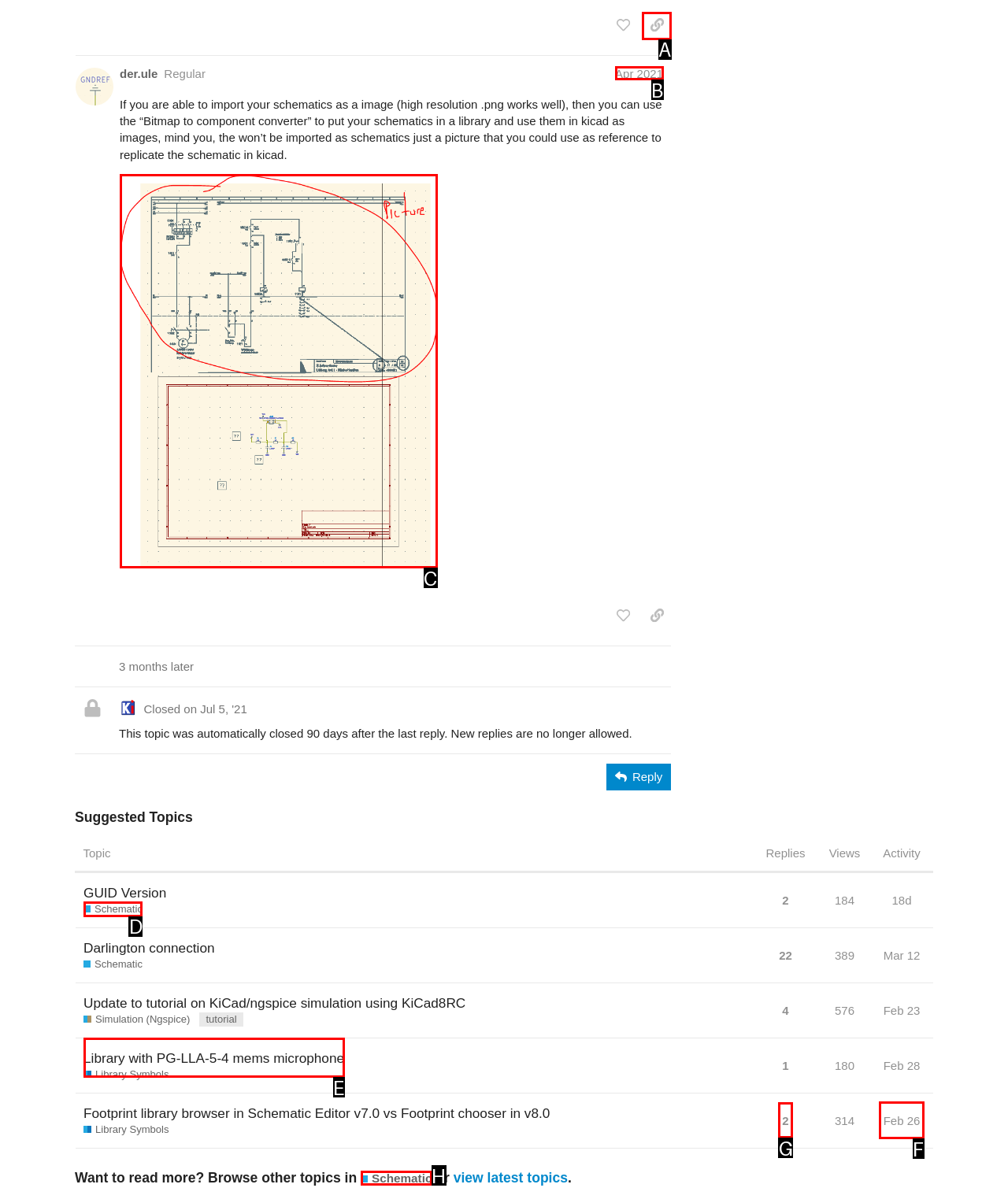Which option should I select to accomplish the task: share a link to this post? Respond with the corresponding letter from the given choices.

A